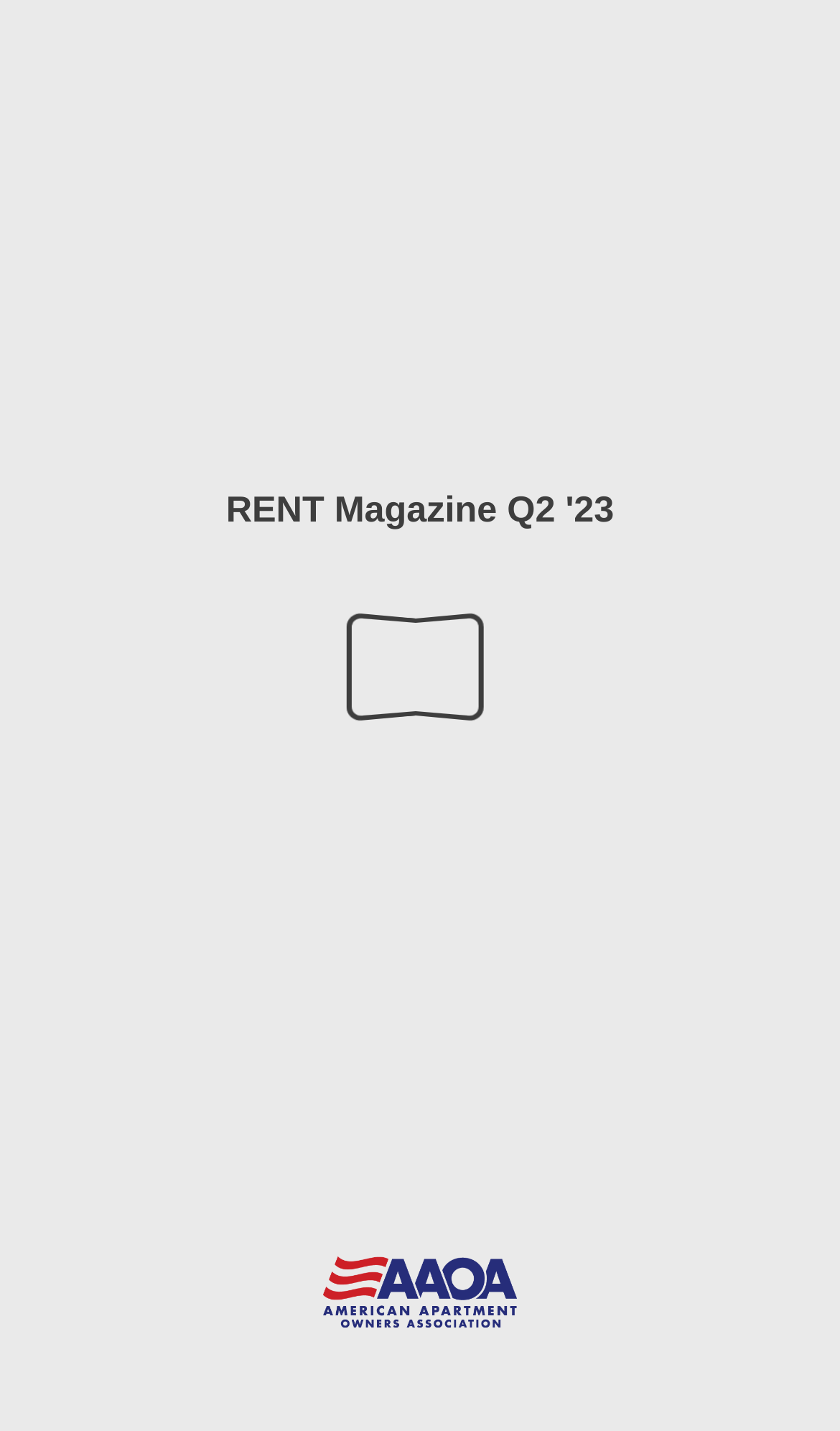How many menu items are in the top menu bar?
Based on the image content, provide your answer in one word or a short phrase.

3